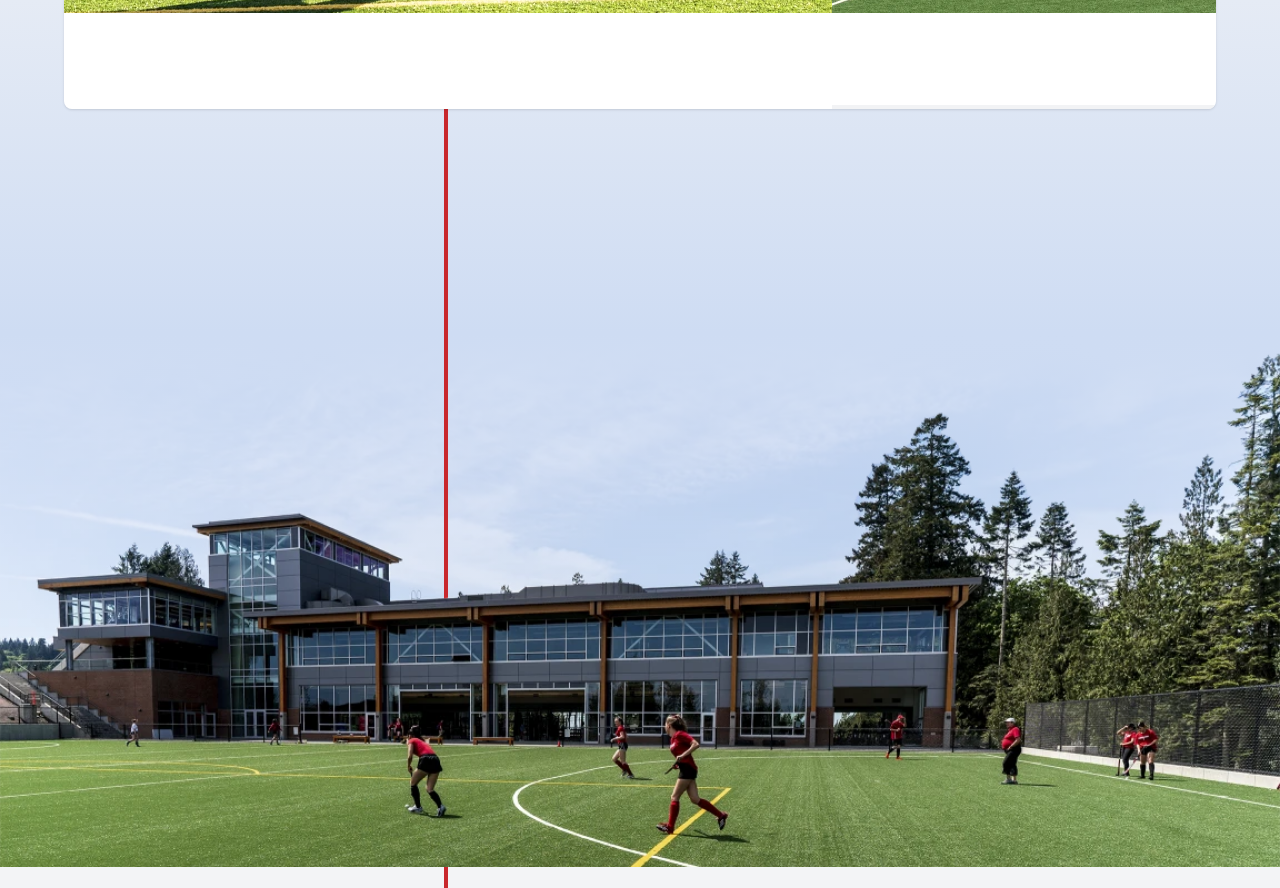Please provide a one-word or phrase answer to the question: 
What social media platforms does the school have?

YouTube, Facebook, Instagram, Twitter, LinkedIn, SmugMug